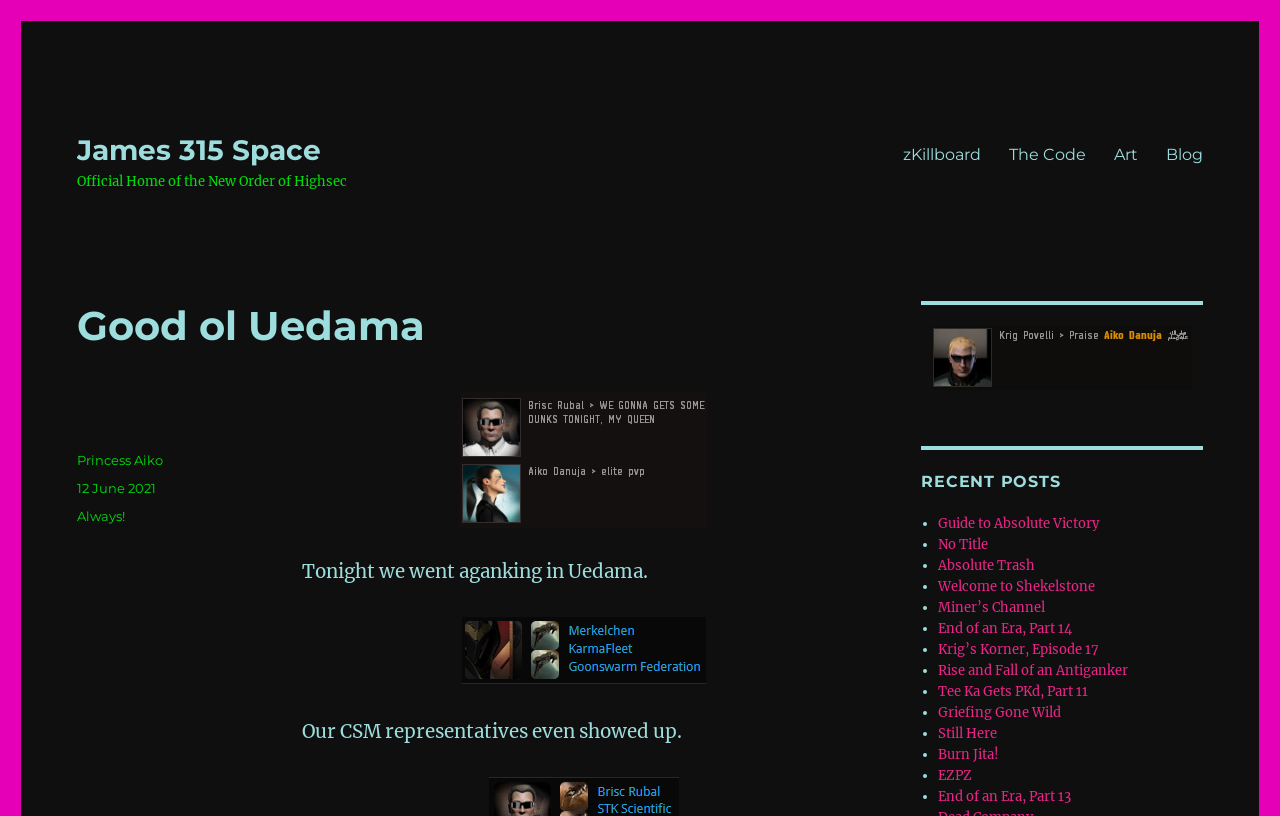Describe all significant elements and features of the webpage.

The webpage is titled "Good ol Uedama – James 315 Space" and appears to be a blog or personal website. At the top, there is a link to "James 315 Space" and a static text element that reads "Official Home of the New Order of Highsec". 

To the right of these elements, there is a primary navigation menu with four links: "zKillboard", "The Code", "Art", and "Blog". 

Below the navigation menu, there is a header element that reads "Good ol Uedama". 

The main content of the webpage is a blog post titled "Tonight we went aganking in Uedama." with a few paragraphs of text. The post mentions that the author's CSM representatives showed up. 

At the bottom of the page, there is a footer section with information about the author, Princess Aiko, and the post date, June 12, 2021. There are also links to categories, including "Always!".

To the right of the footer, there is a figure element, which may be an image, although its contents are not specified. 

Below the figure, there is a heading that reads "RECENT POSTS" followed by a list of 10 links to other blog posts, each with a bullet point marker. The post titles include "Guide to Absolute Victory", "No Title", "Absolute Trash", and others.